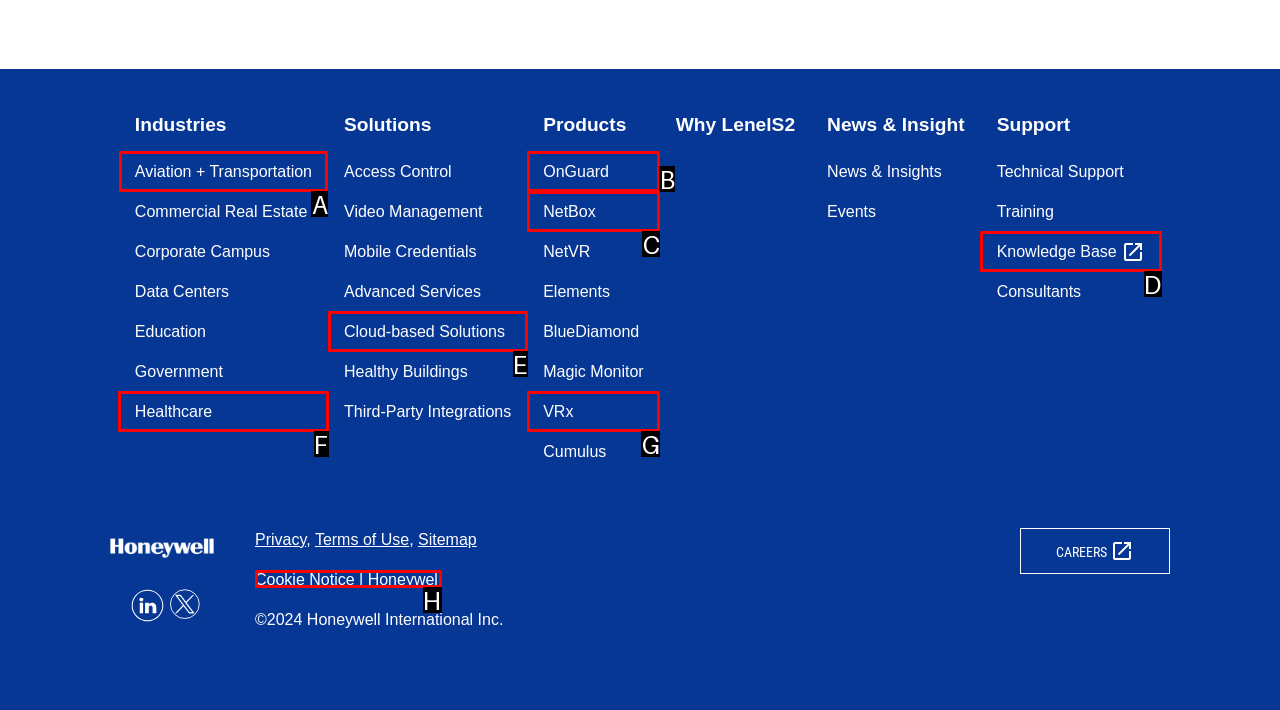Please indicate which HTML element should be clicked to fulfill the following task: Click to view image. Provide the letter of the selected option.

None